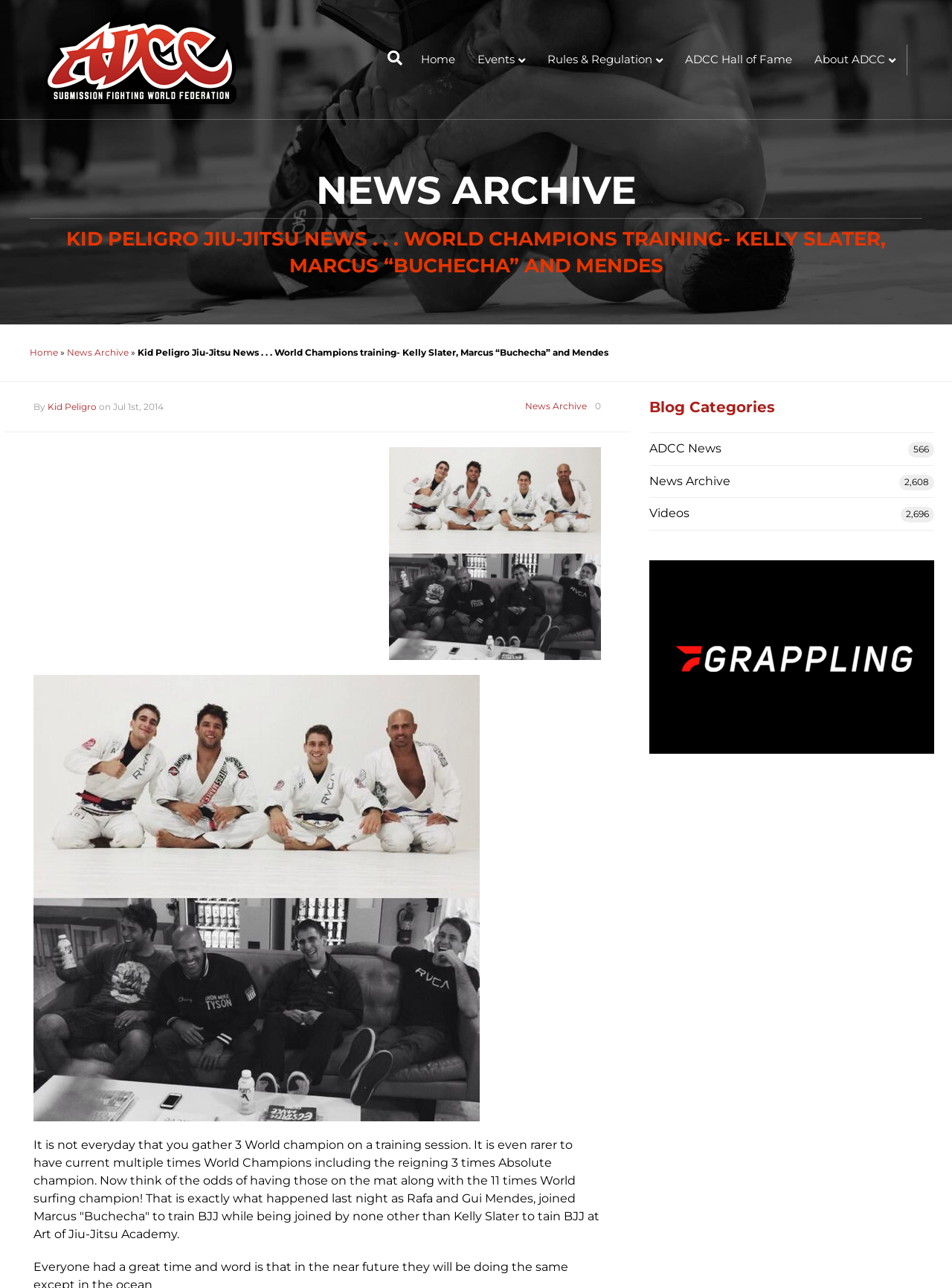Locate the bounding box coordinates of the region to be clicked to comply with the following instruction: "Click on the 'Search' link". The coordinates must be four float numbers between 0 and 1, in the form [left, top, right, bottom].

[0.399, 0.035, 0.43, 0.058]